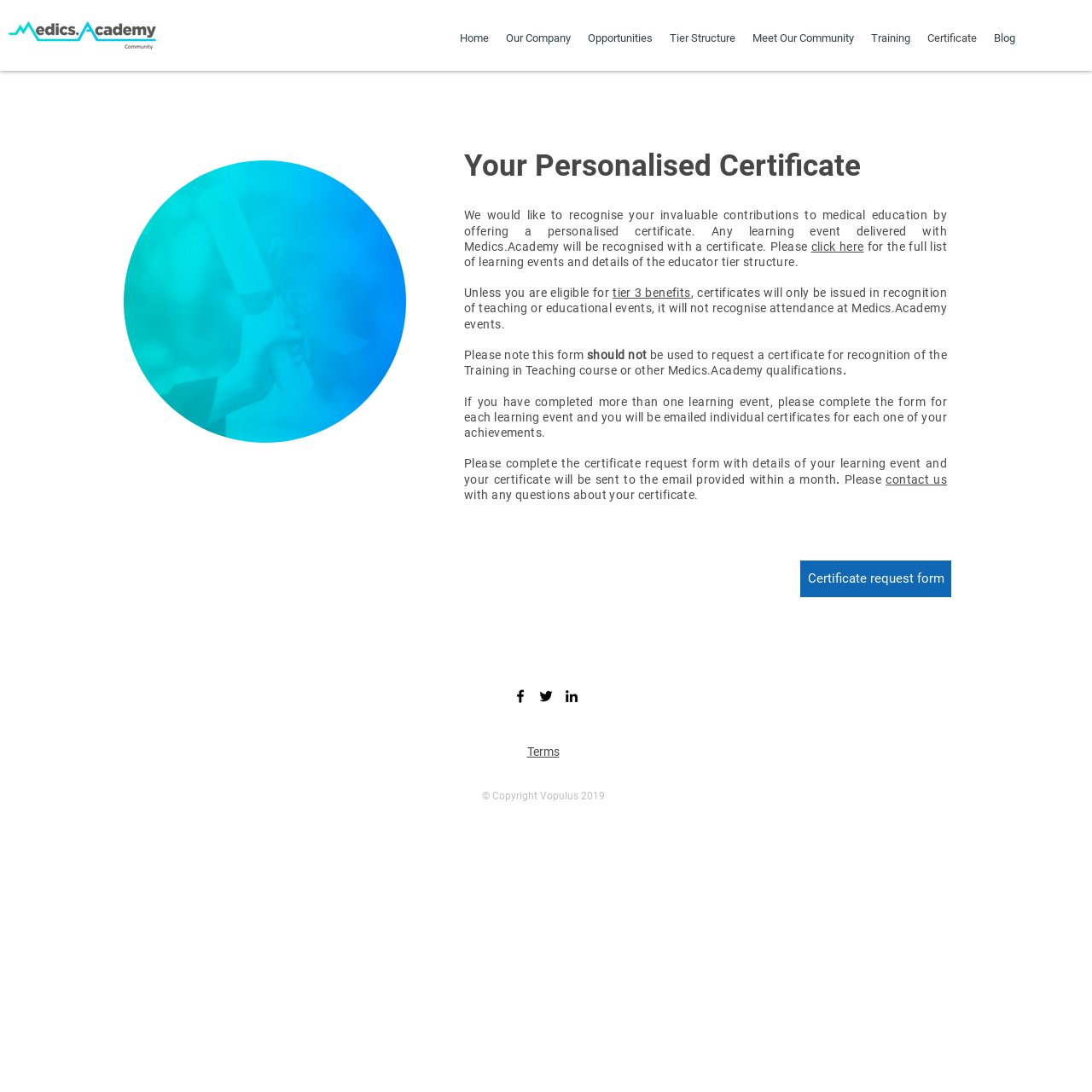Identify the bounding box coordinates of the part that should be clicked to carry out this instruction: "Click the 'tier 3 benefits' link".

[0.561, 0.262, 0.633, 0.274]